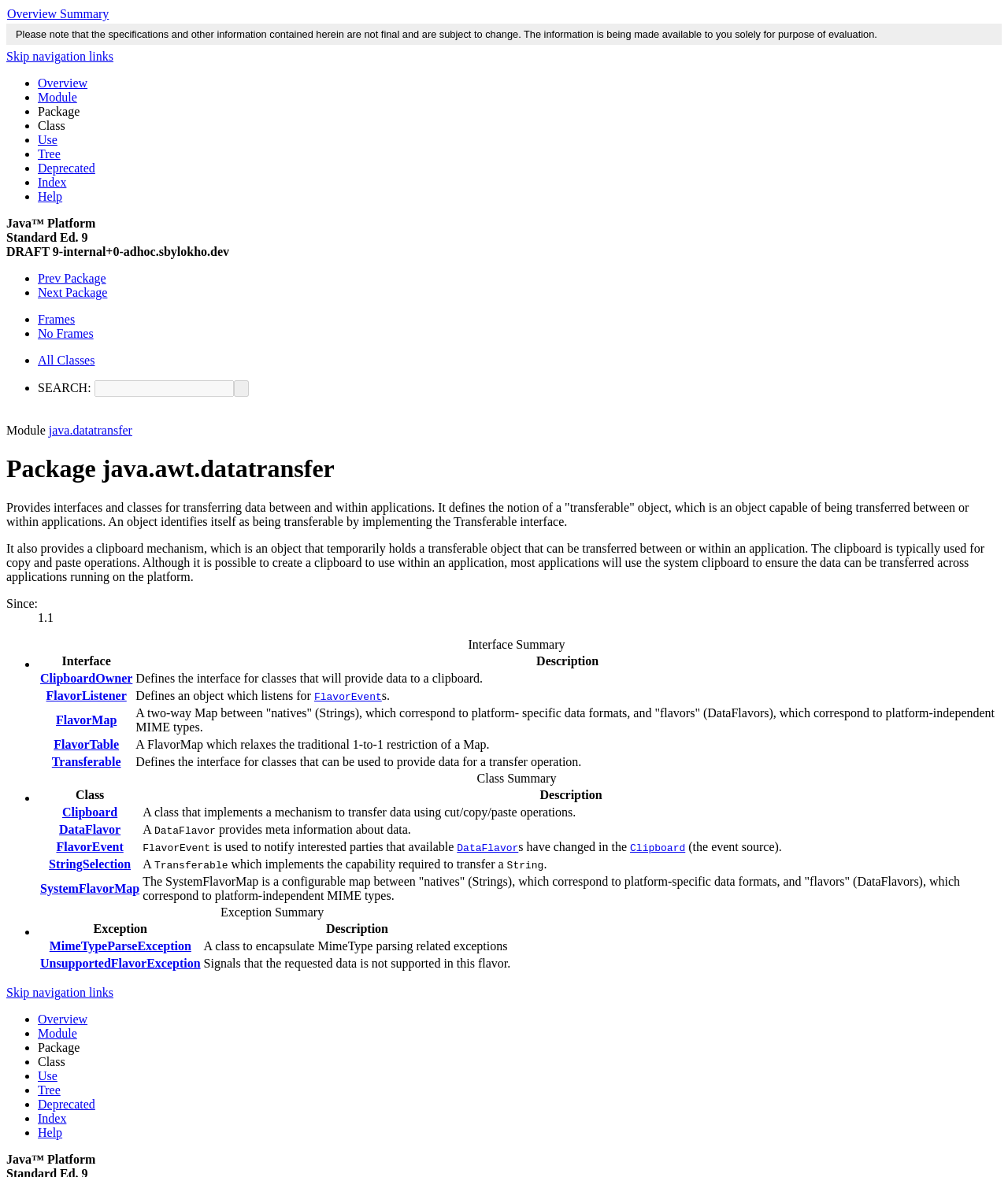Specify the bounding box coordinates of the region I need to click to perform the following instruction: "Click Overview Summary". The coordinates must be four float numbers in the range of 0 to 1, i.e., [left, top, right, bottom].

[0.007, 0.006, 0.108, 0.017]